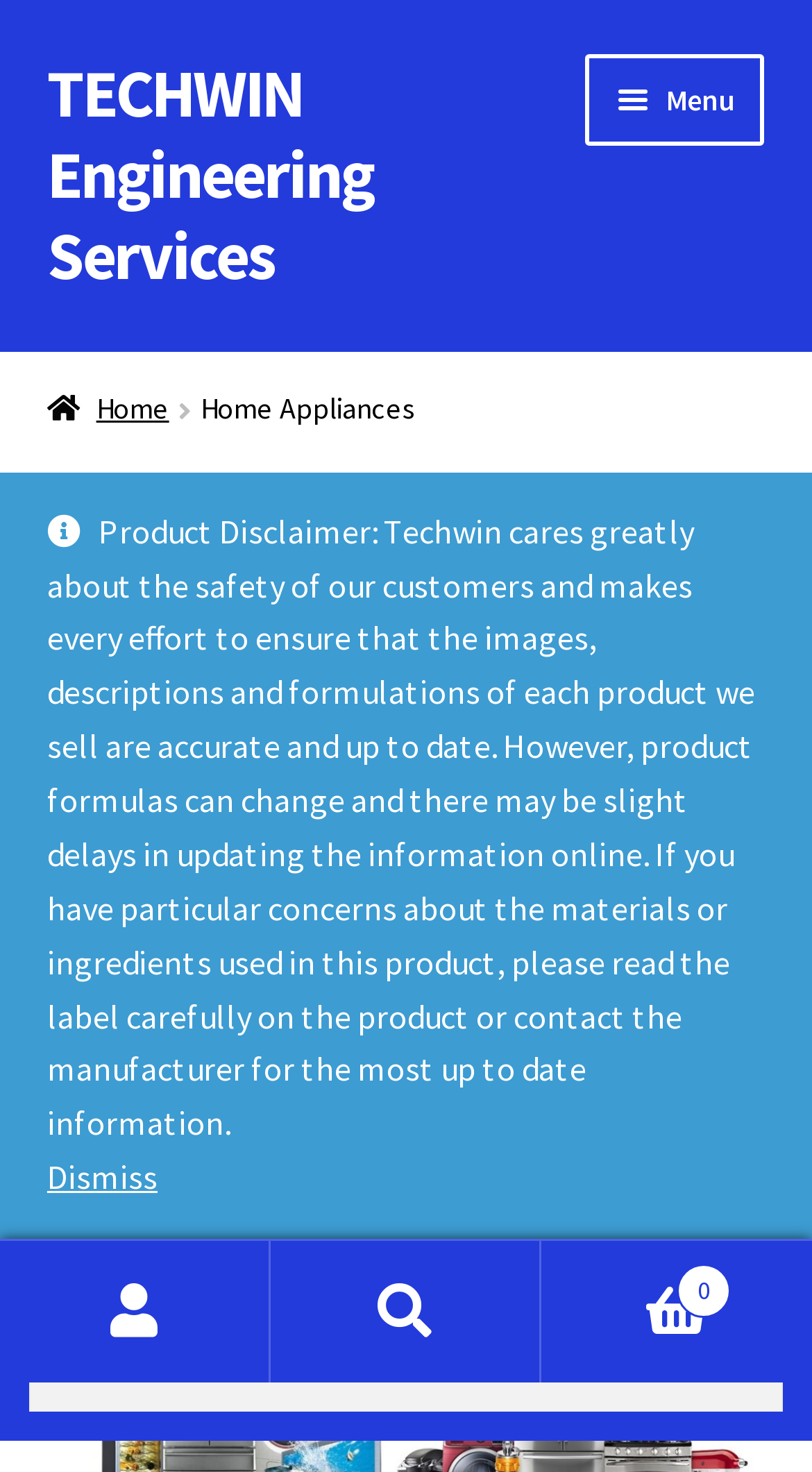Kindly provide the bounding box coordinates of the section you need to click on to fulfill the given instruction: "Go to the 'Cart'".

[0.667, 0.843, 1.0, 0.939]